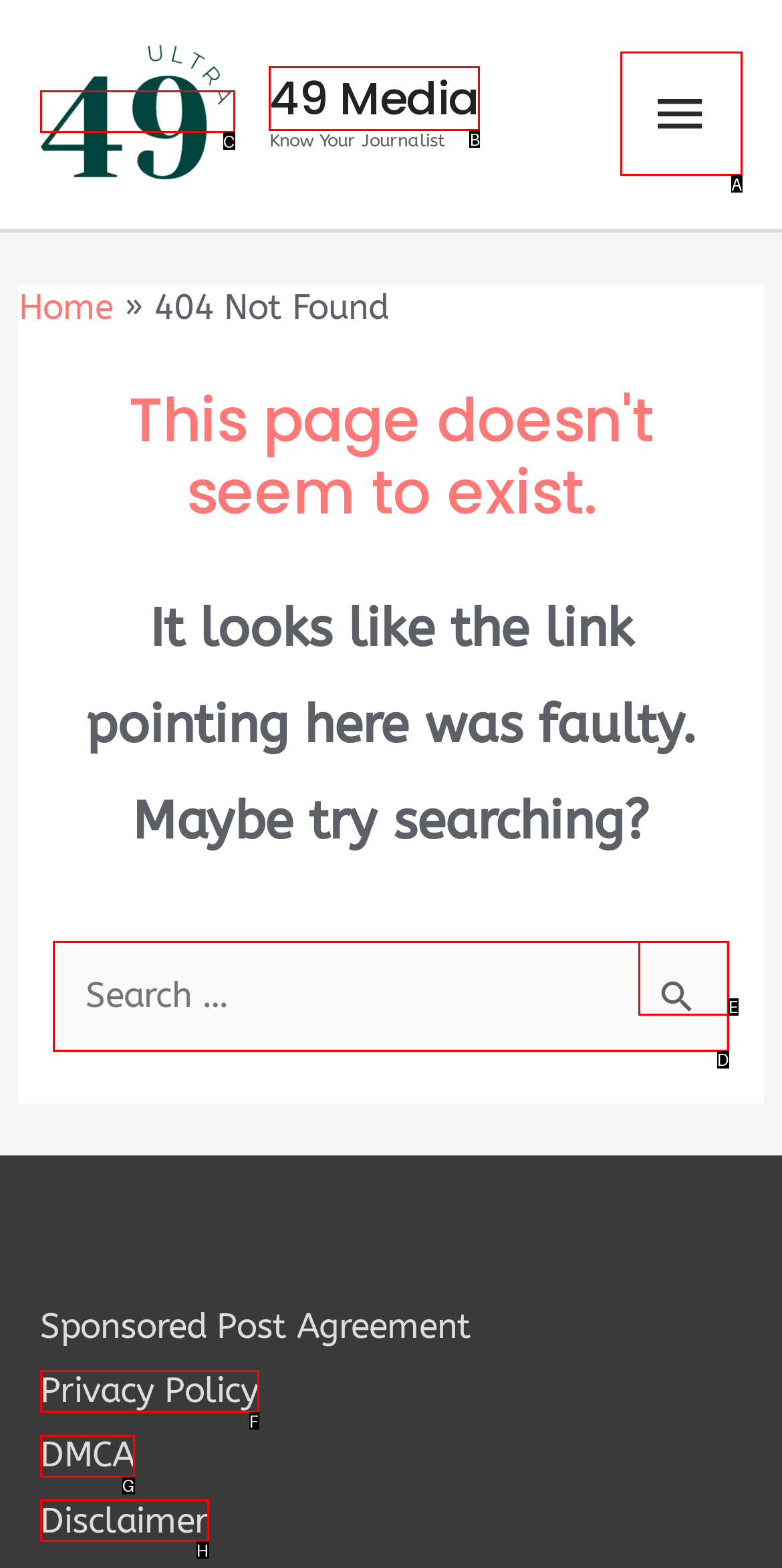Which UI element's letter should be clicked to achieve the task: Go to the main menu
Provide the letter of the correct choice directly.

A